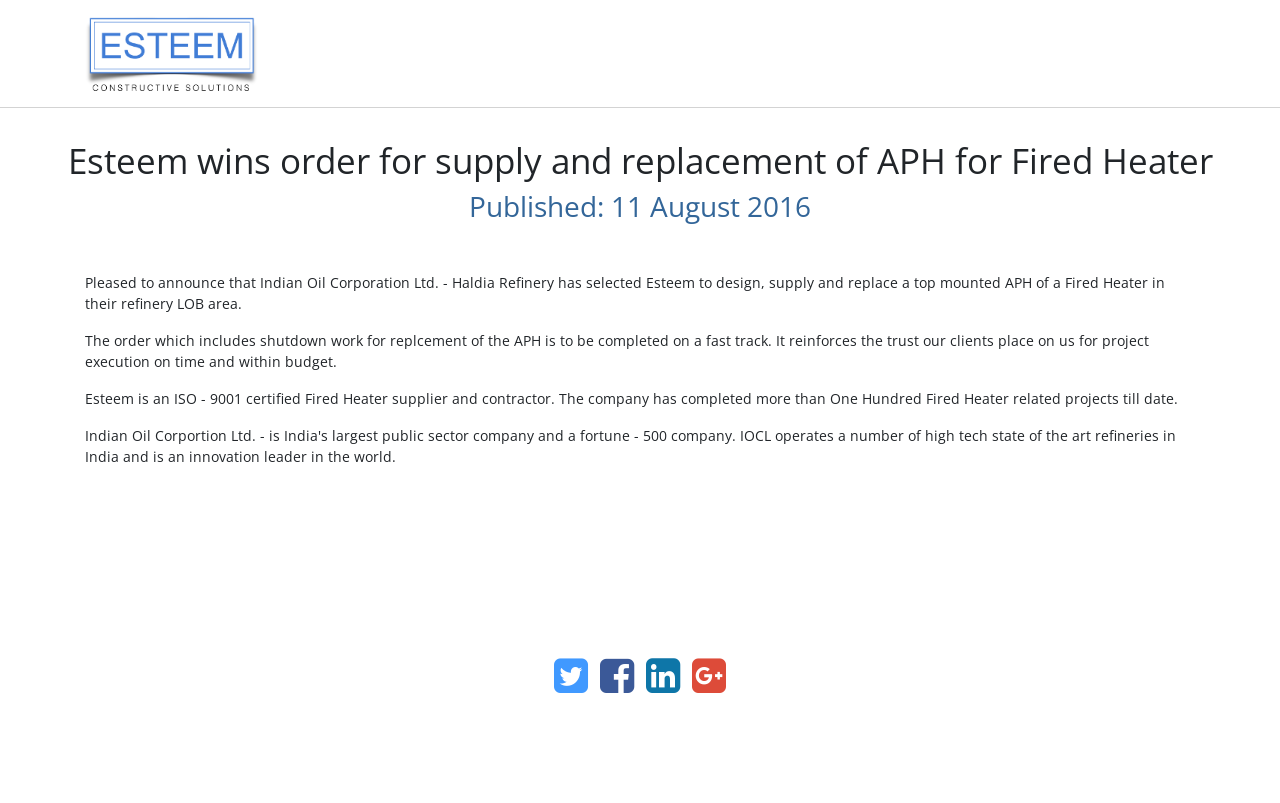What is the purpose of the project mentioned?
Kindly offer a detailed explanation using the data available in the image.

I found this information by reading the StaticText element that describes the project, which mentions that Indian Oil Corporation Ltd. - Haldia Refinery has selected Esteem to design, supply and replace a top mounted APH of a Fired Heater in their refinery LOB area.